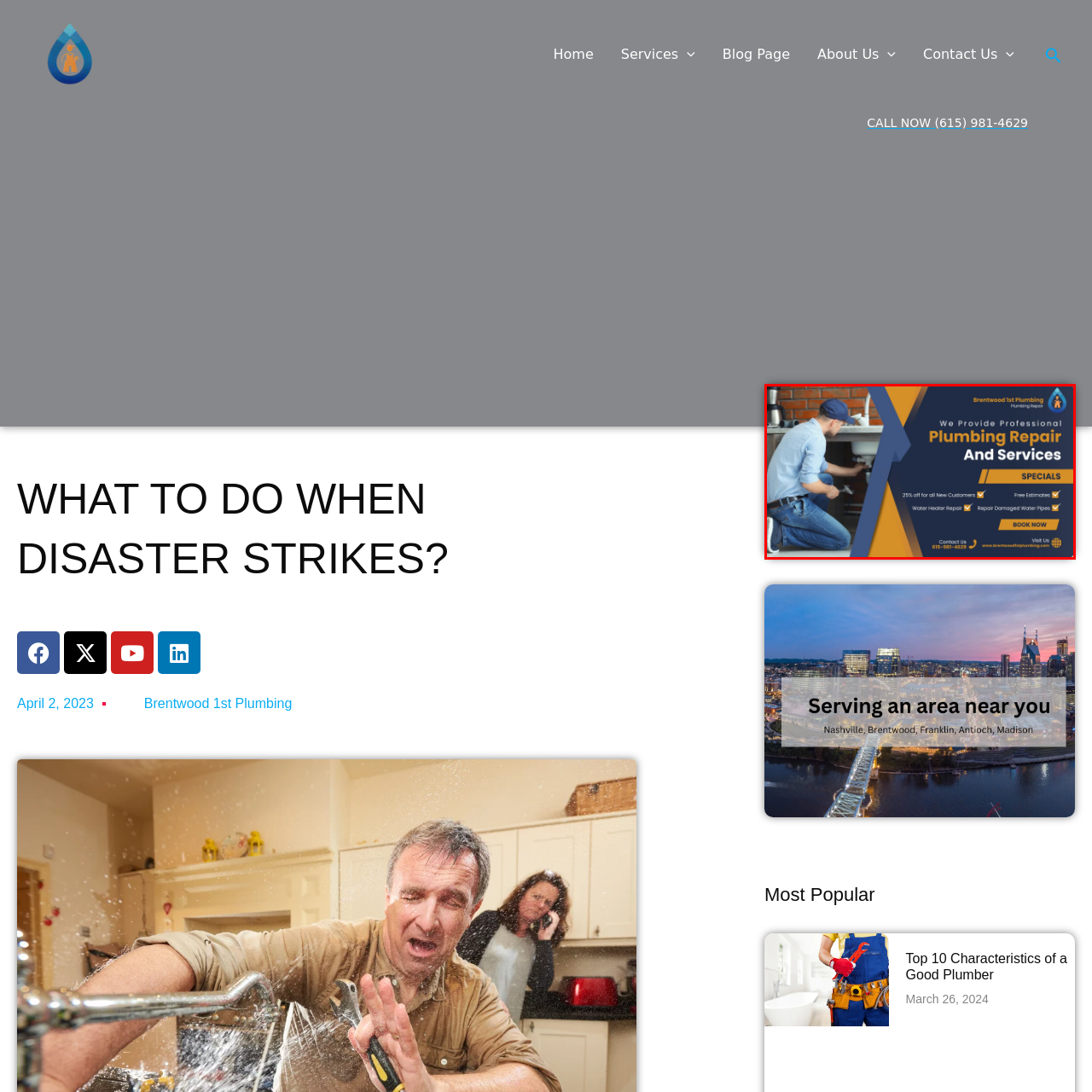What is the purpose of the 'BOOK NOW' call-to-action?
Observe the image inside the red bounding box carefully and answer the question in detail.

The 'BOOK NOW' call-to-action is prominently displayed in the image, suggesting that it is a direct way for potential customers to schedule a plumbing service with Brentwood 1st Plumbing, making it easy for them to take action.